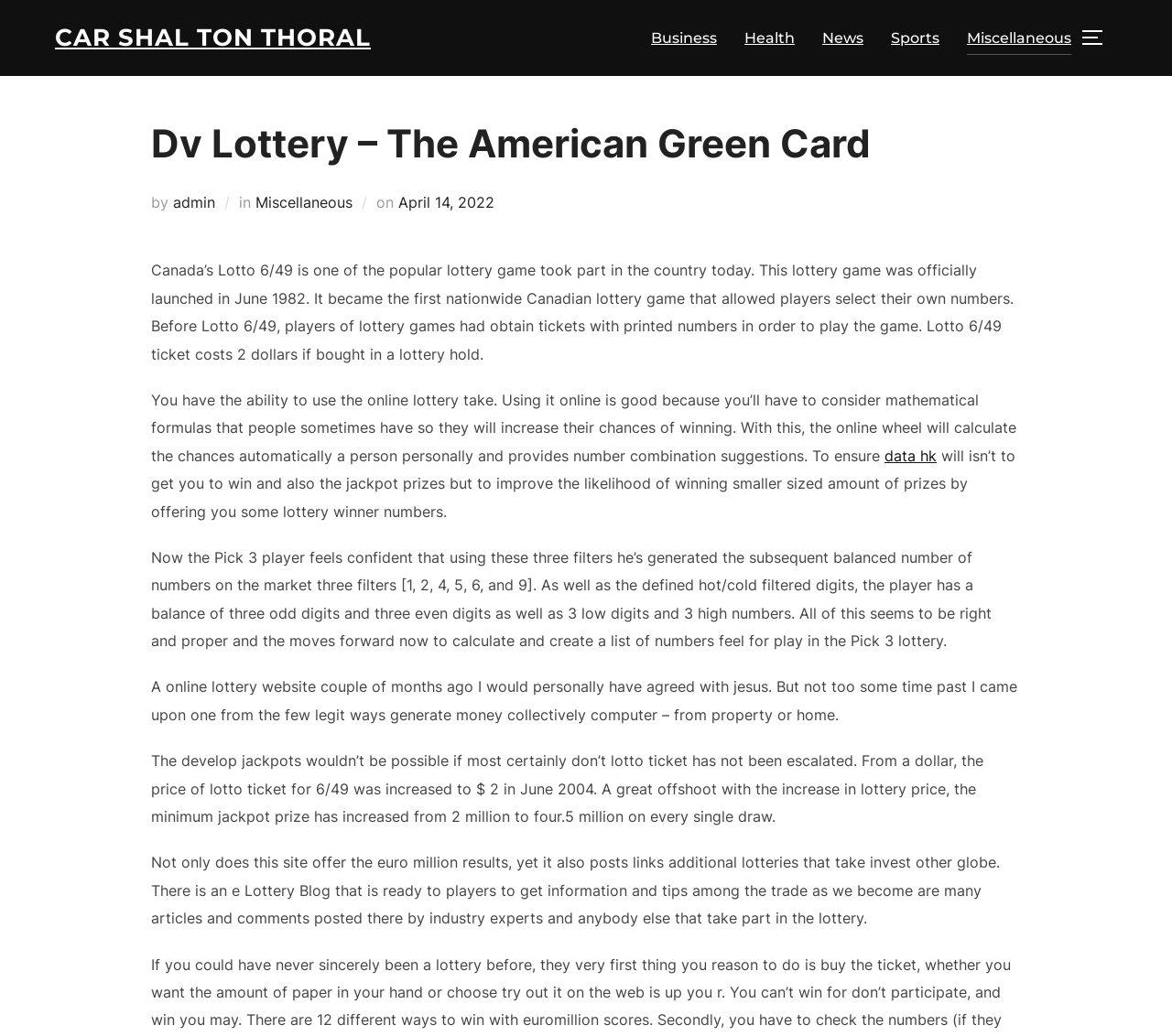Construct a comprehensive description capturing every detail on the webpage.

The webpage is about the DV Lottery, also known as the American Green Card, with a focus on Car Shal Ton Thoral. At the top left, there is a link to "CAR SHAL TON THORAL". On the top right, there is a horizontal navigation menu with five links: "Business", "Health", "News", "Sports", and "Miscellaneous". Next to the navigation menu, there is a button to toggle the sidebar and navigation.

Below the navigation menu, there is a header section with a heading that reads "Dv Lottery – The American Green Card" followed by the text "by admin" and a link to "Miscellaneous". The date "April 14, 2022" is also displayed in this section.

The main content of the webpage is a long article about lotteries, specifically Canada's Lotto 6/49. The article discusses the history of the lottery game, its rules, and strategies for playing. There are several paragraphs of text, with a few links scattered throughout, including one to "data hk". The article also mentions the benefits of using online lottery tools to improve one's chances of winning.

Overall, the webpage appears to be a blog post or article about lotteries, with a focus on providing information and strategies for players.